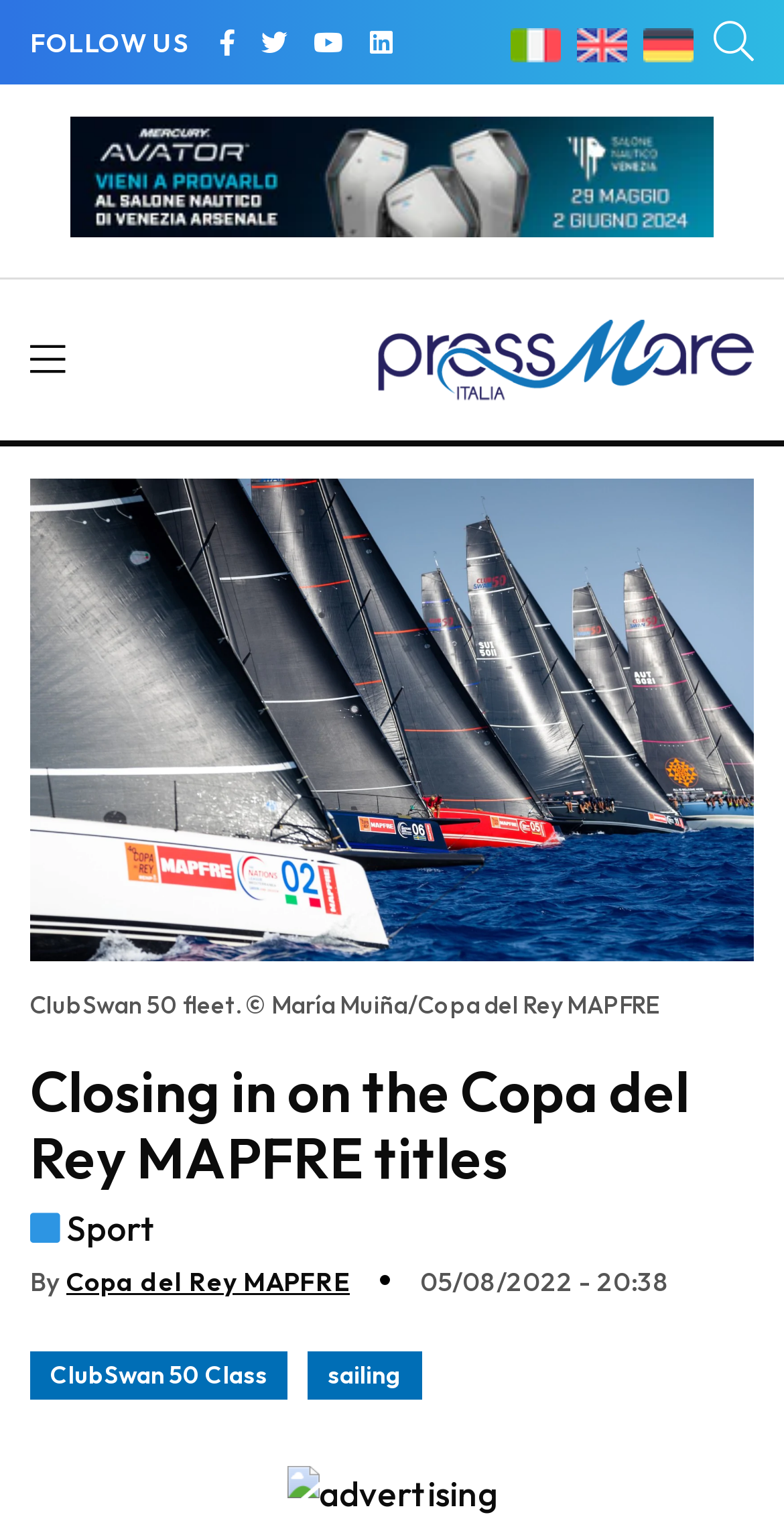Generate the text content of the main headline of the webpage.

Closing in on the Copa del Rey MAPFRE titles